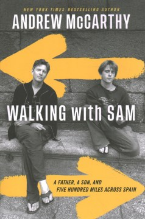What is the Camino de Santiago? Look at the image and give a one-word or short phrase answer.

A significant distance